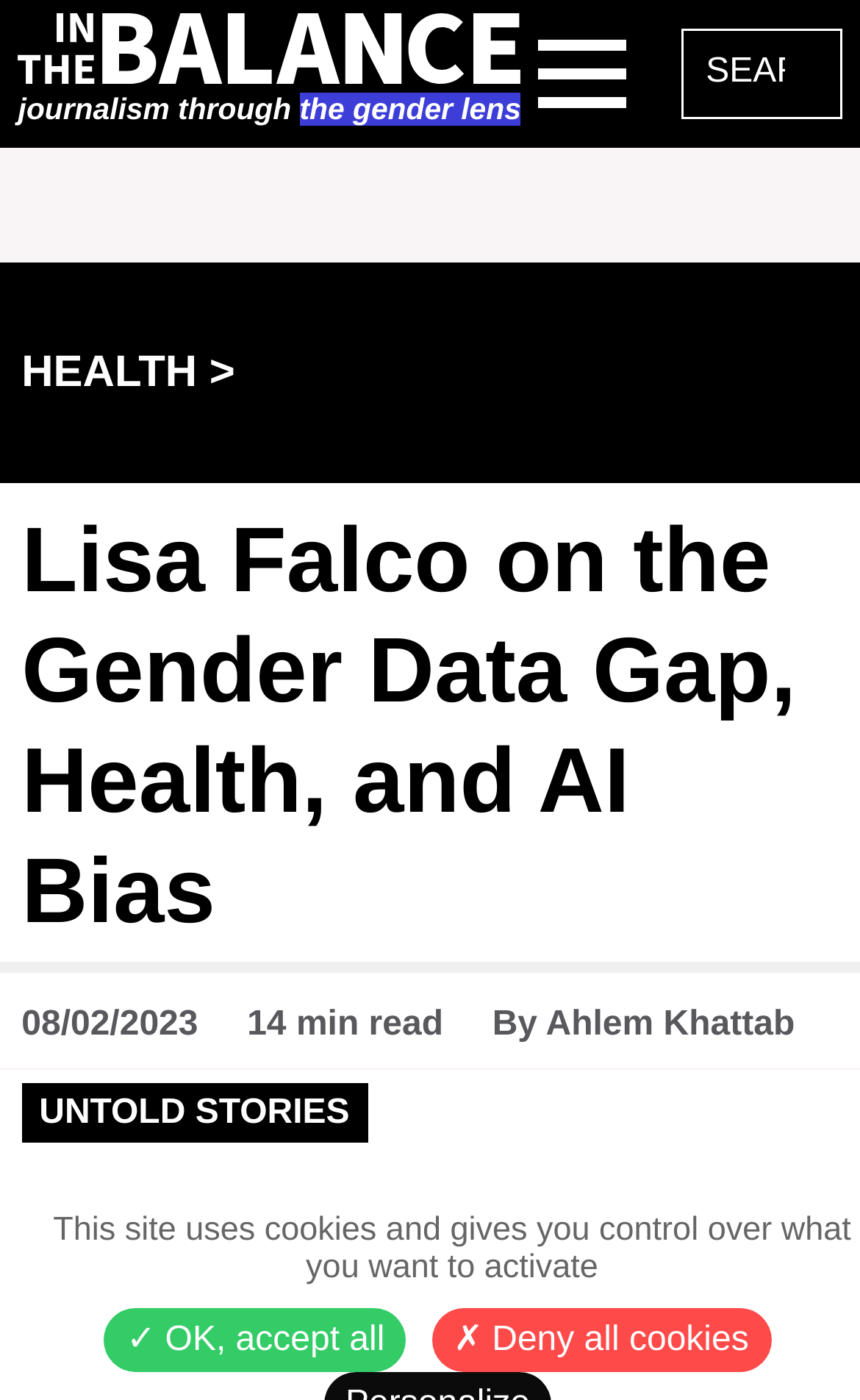Indicate the bounding box coordinates of the element that must be clicked to execute the instruction: "visit UNTOLD STORIES page". The coordinates should be given as four float numbers between 0 and 1, i.e., [left, top, right, bottom].

[0.025, 0.774, 0.427, 0.816]